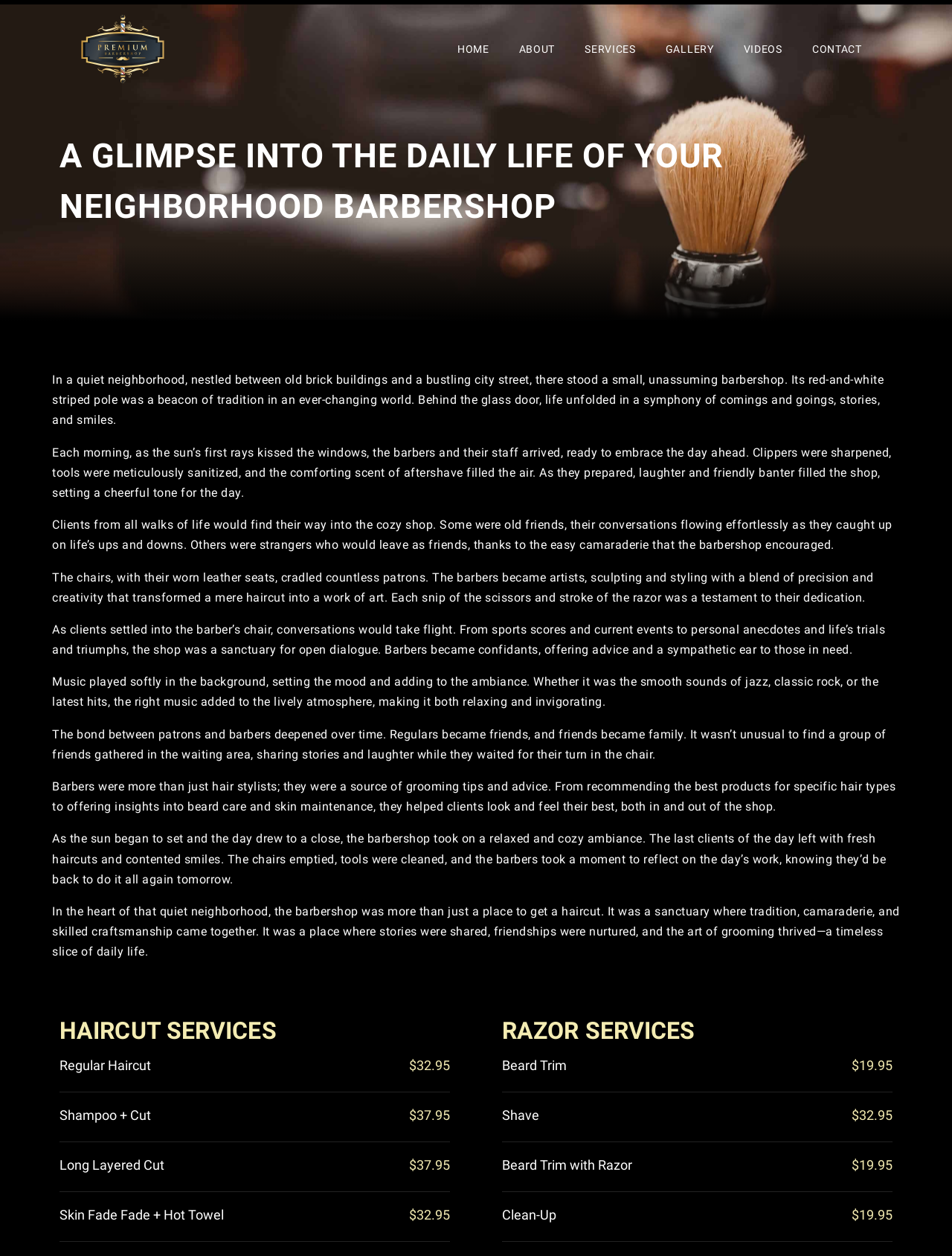Identify the bounding box for the UI element specified in this description: "About". The coordinates must be four float numbers between 0 and 1, formatted as [left, top, right, bottom].

[0.529, 0.025, 0.599, 0.053]